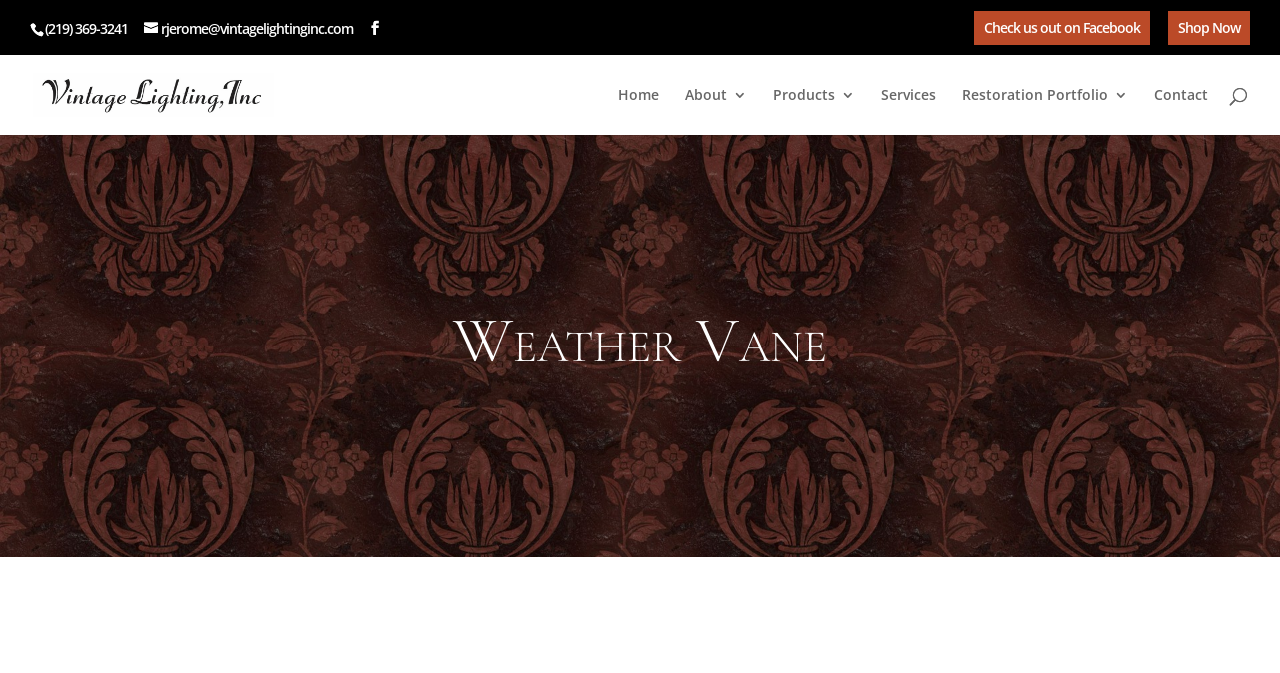Can you show the bounding box coordinates of the region to click on to complete the task described in the instruction: "Start shopping"?

[0.92, 0.03, 0.969, 0.067]